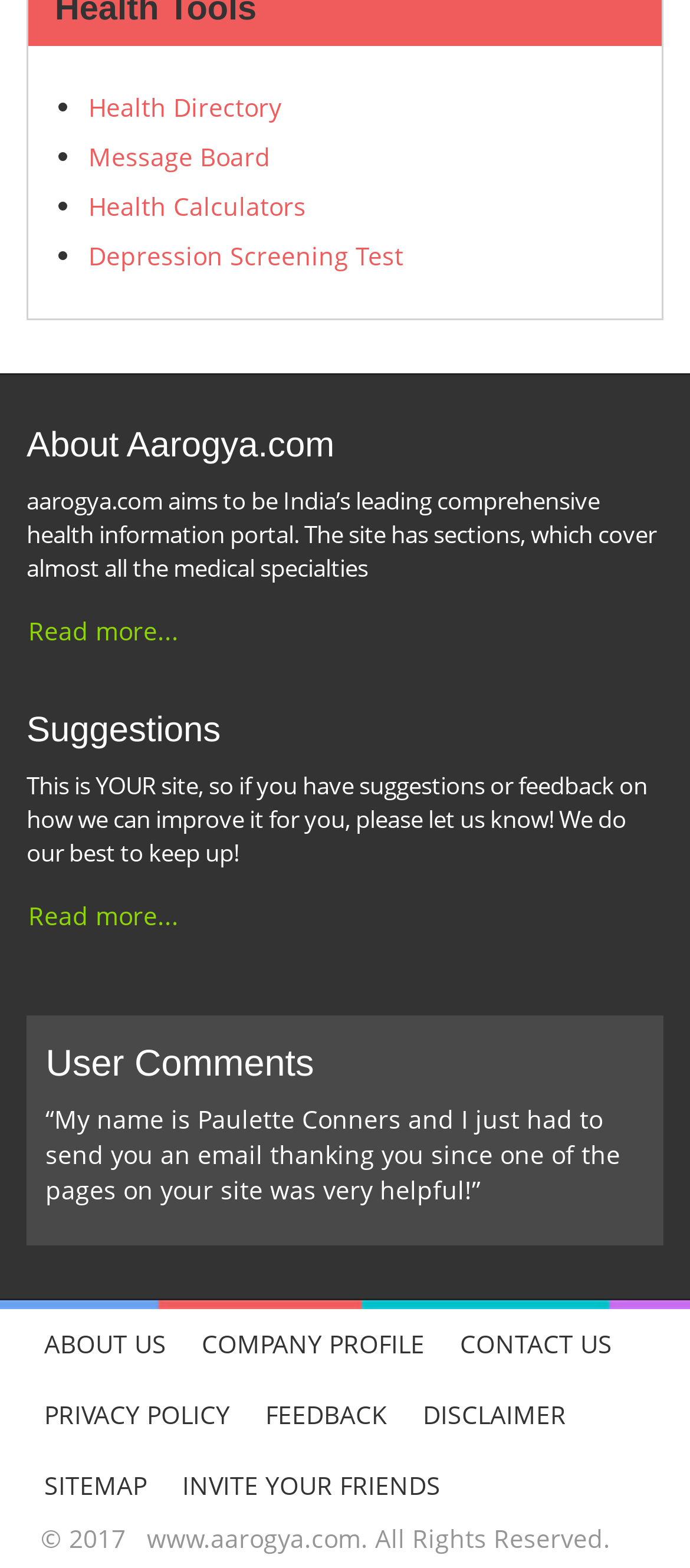Determine the bounding box coordinates of the clickable element necessary to fulfill the instruction: "Take the Depression Screening Test". Provide the coordinates as four float numbers within the 0 to 1 range, i.e., [left, top, right, bottom].

[0.128, 0.152, 0.585, 0.174]